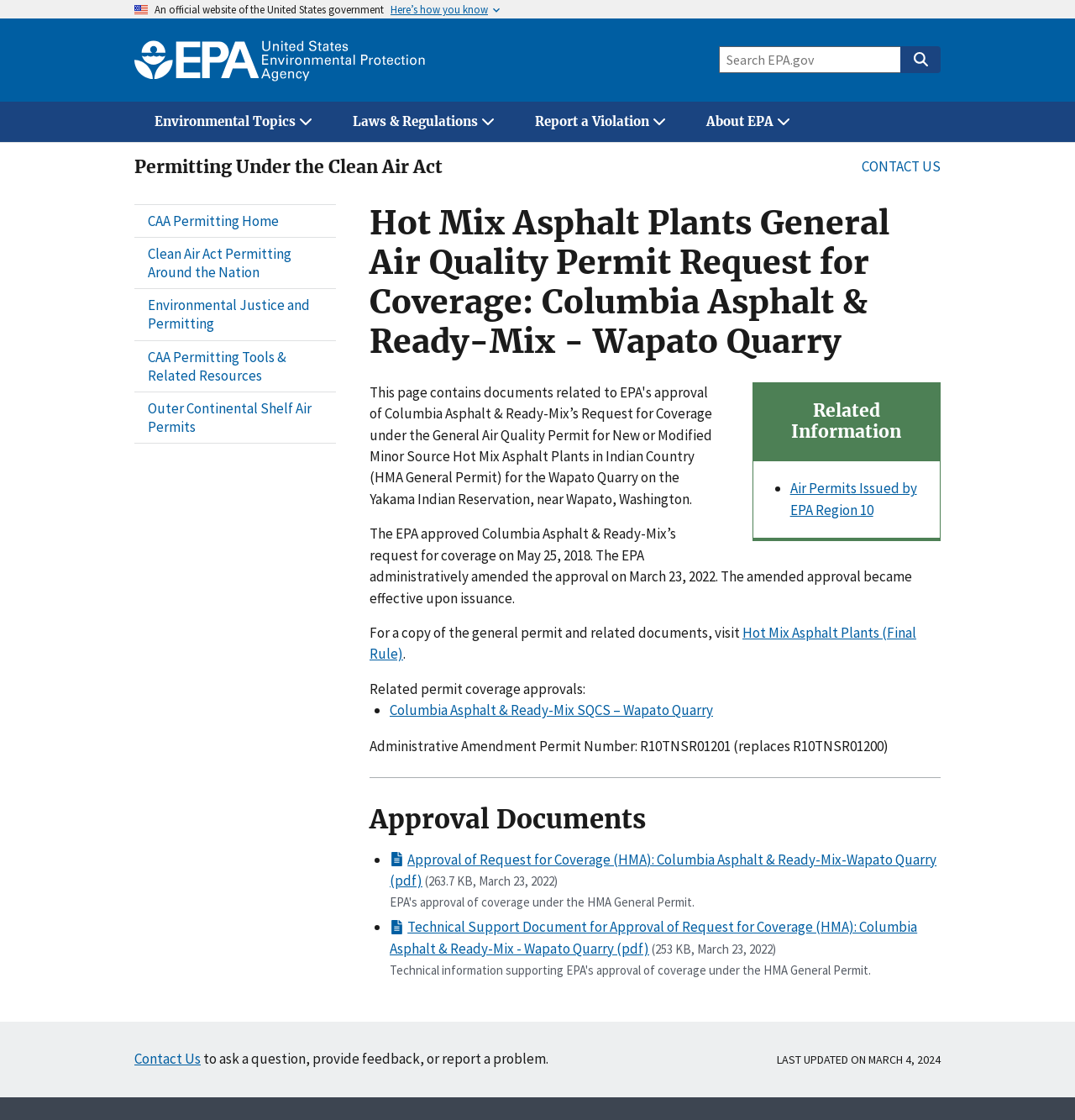Please determine and provide the text content of the webpage's heading.

Hot Mix Asphalt Plants General Air Quality Permit Request for Coverage: Columbia Asphalt & Ready-Mix - Wapato Quarry